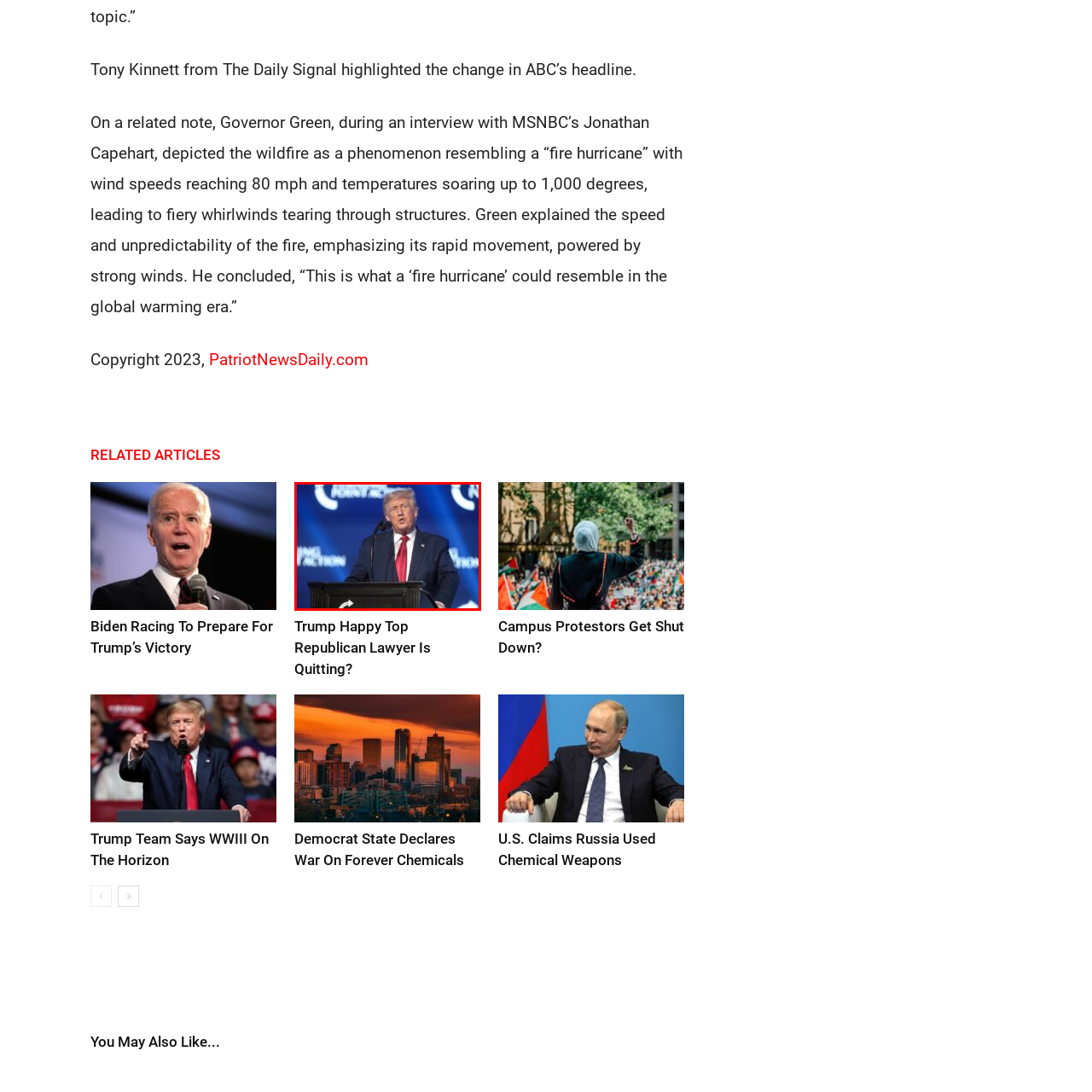Look at the image highlighted by the red boundary and answer the question with a succinct word or phrase:
What is the color of Donald Trump's tie?

Bright red